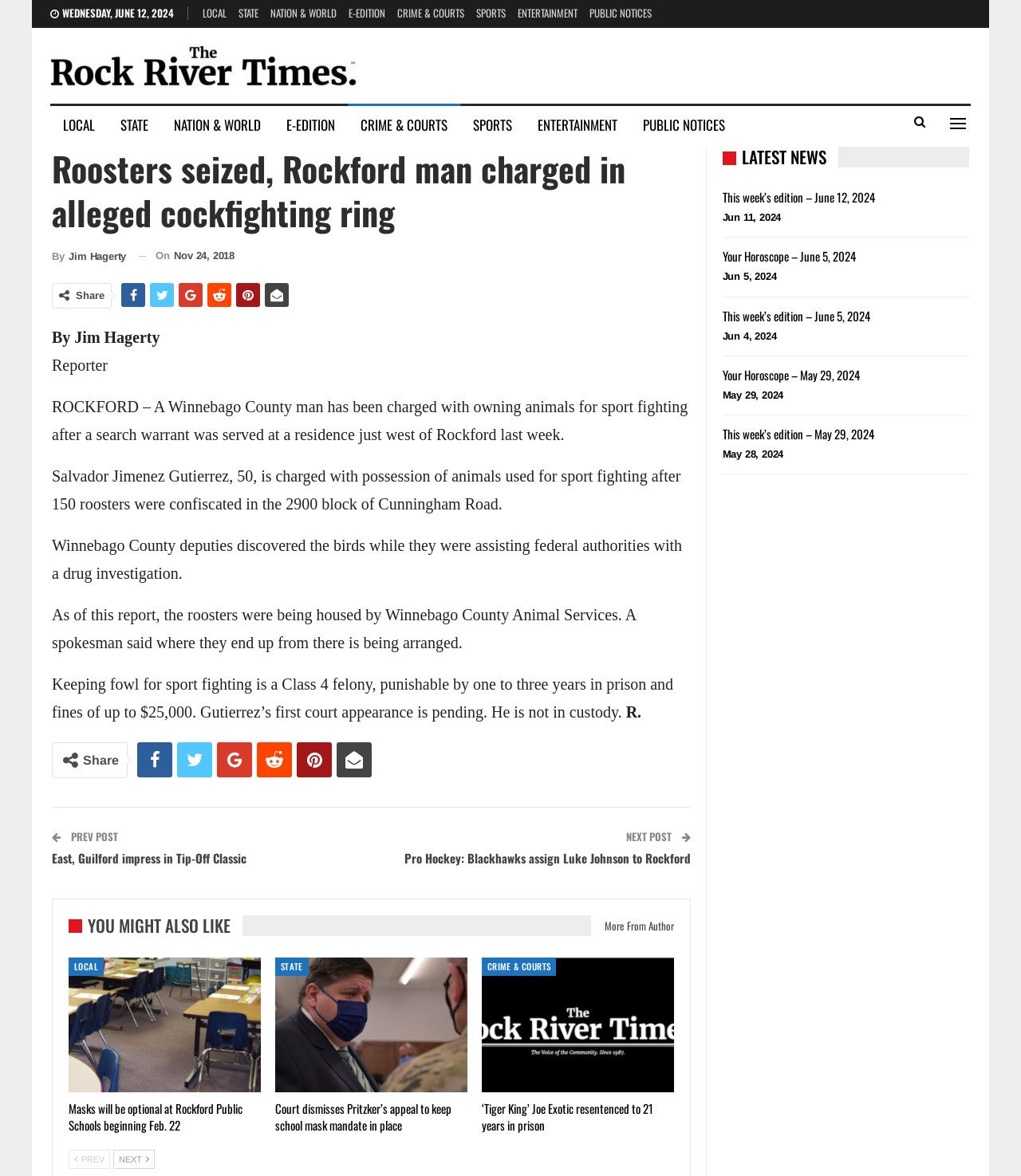What is the category of the article?
Please answer the question with a detailed response using the information from the screenshot.

I found the answer by looking at the top navigation menu, where the categories are listed, and the article is categorized under 'CRIME & COURTS'.